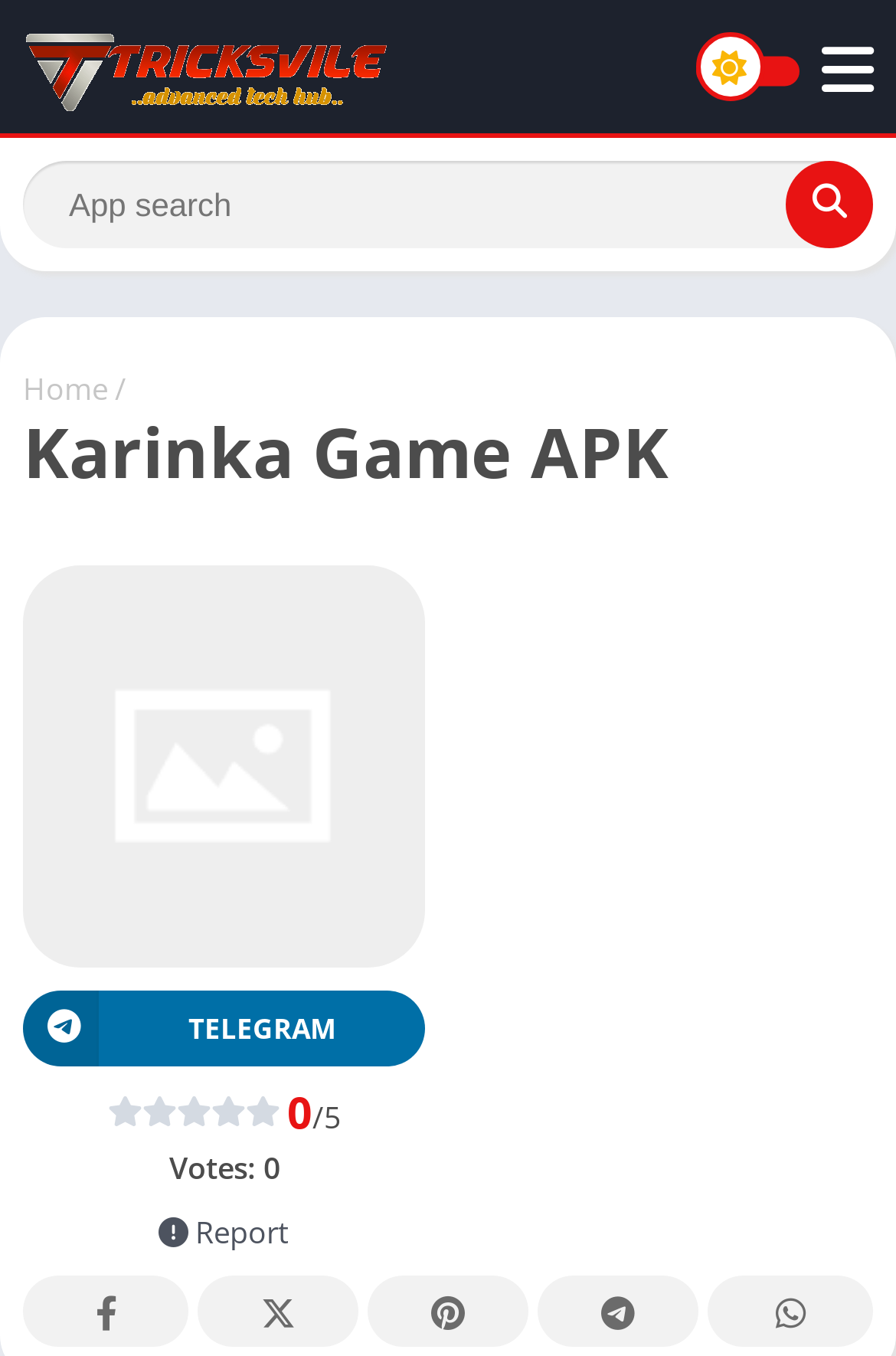Give a one-word or short phrase answer to this question: 
How many votes does the Karinka Game APK have?

0